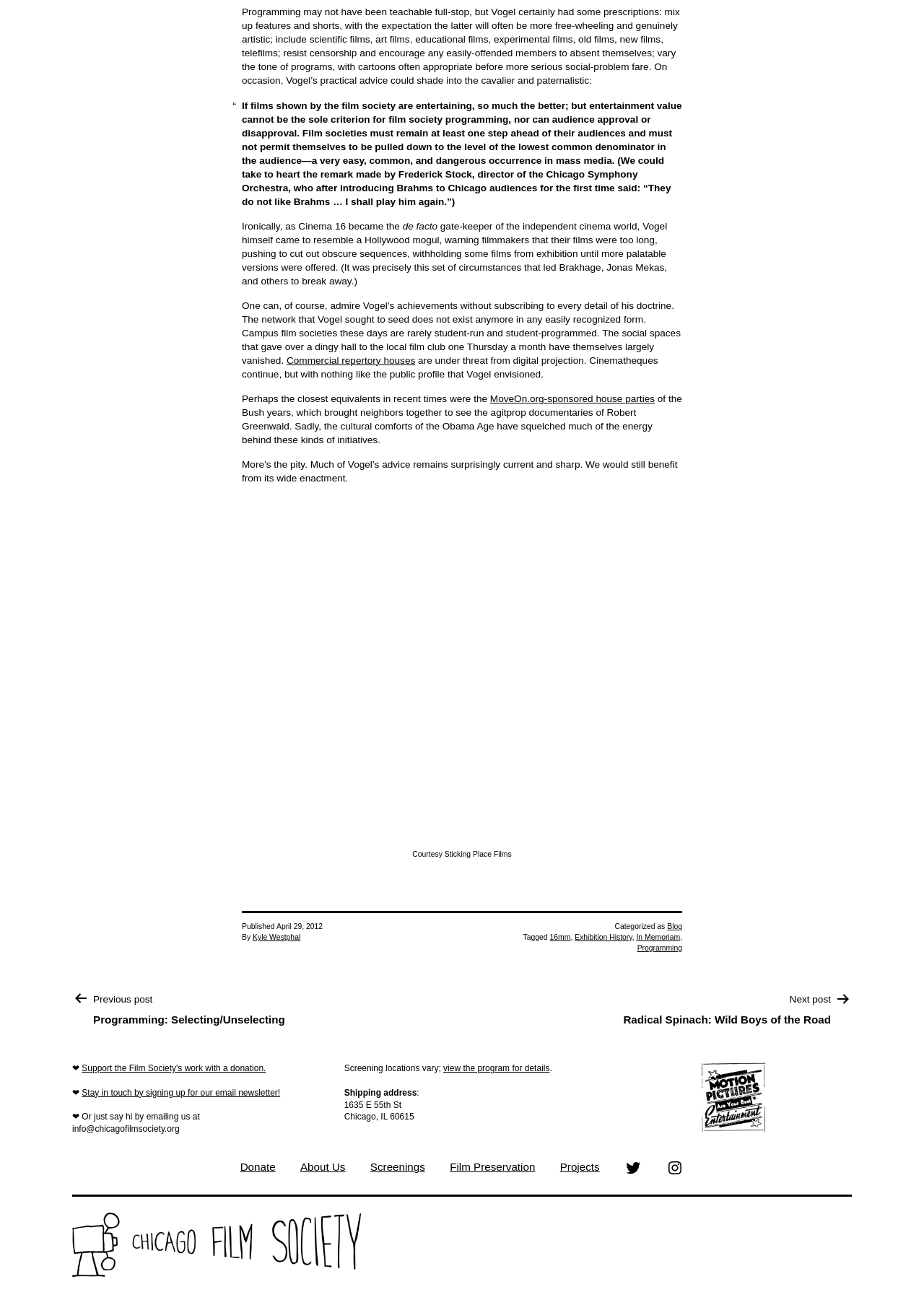Please locate the clickable area by providing the bounding box coordinates to follow this instruction: "Donate to support the Film Society's work".

[0.089, 0.823, 0.288, 0.831]